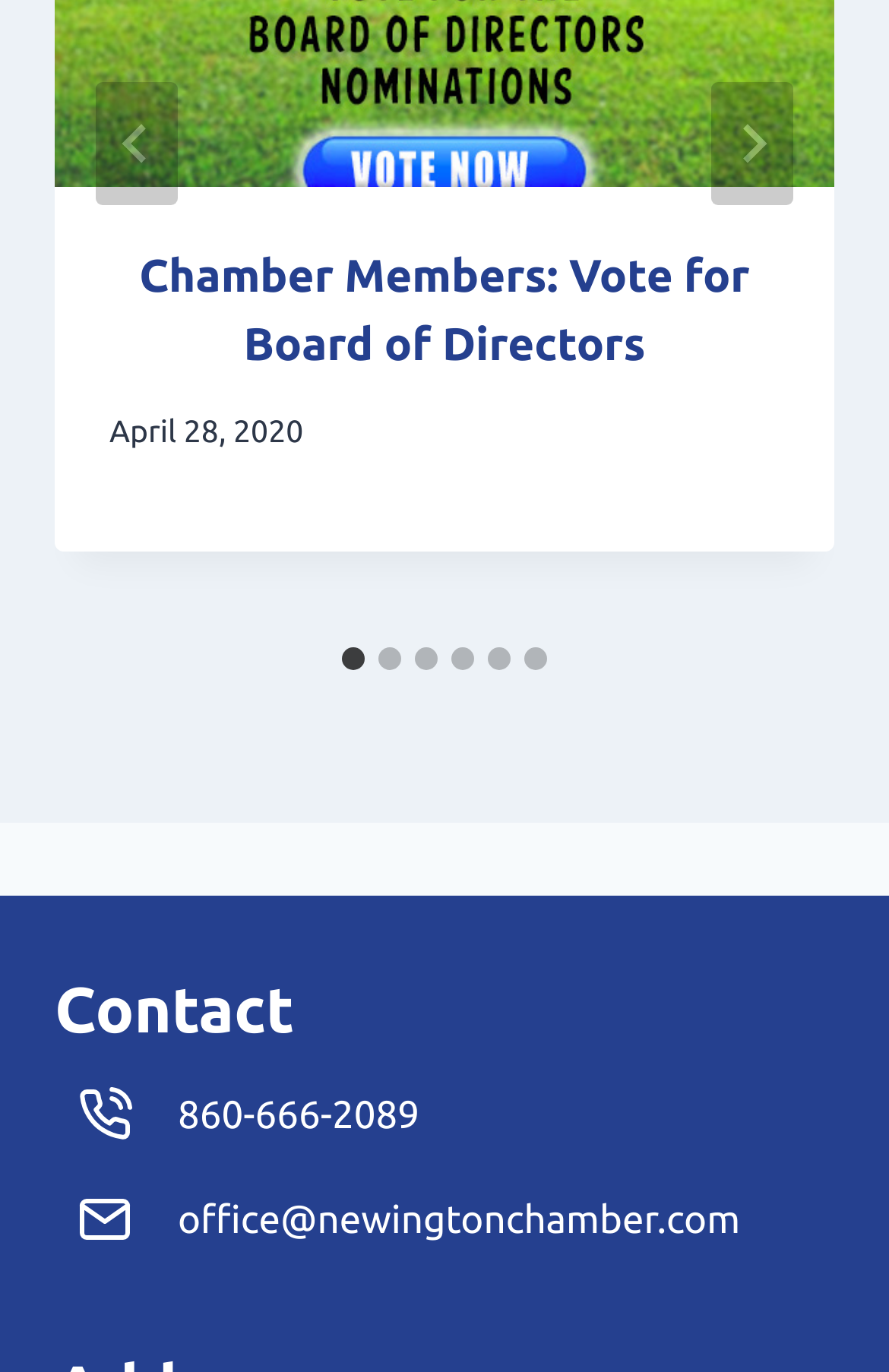Use a single word or phrase to answer the question: What is the date of the announcement?

April 28, 2020